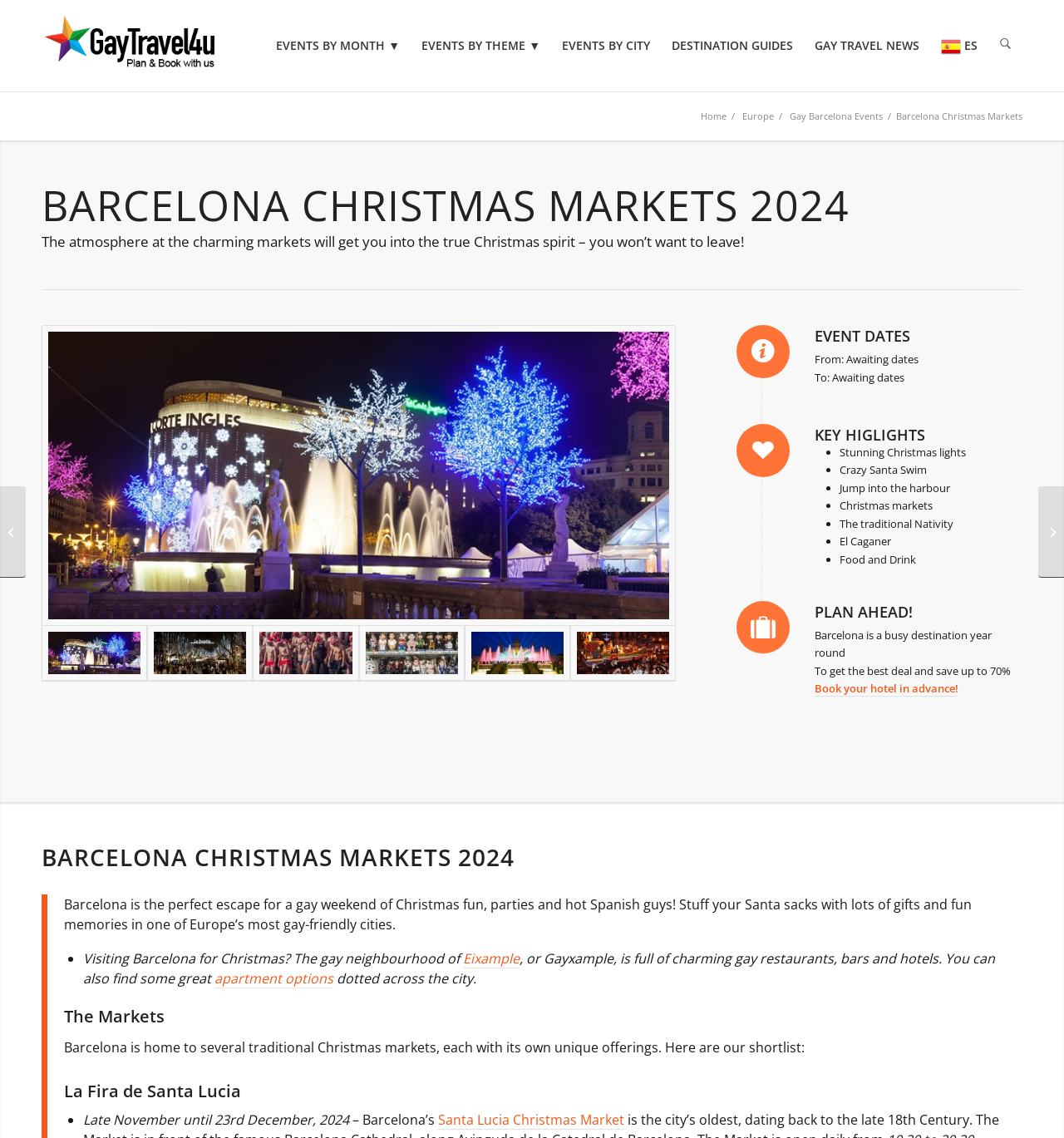Please identify the bounding box coordinates of where to click in order to follow the instruction: "Search for events".

[0.929, 0.0, 0.961, 0.08]